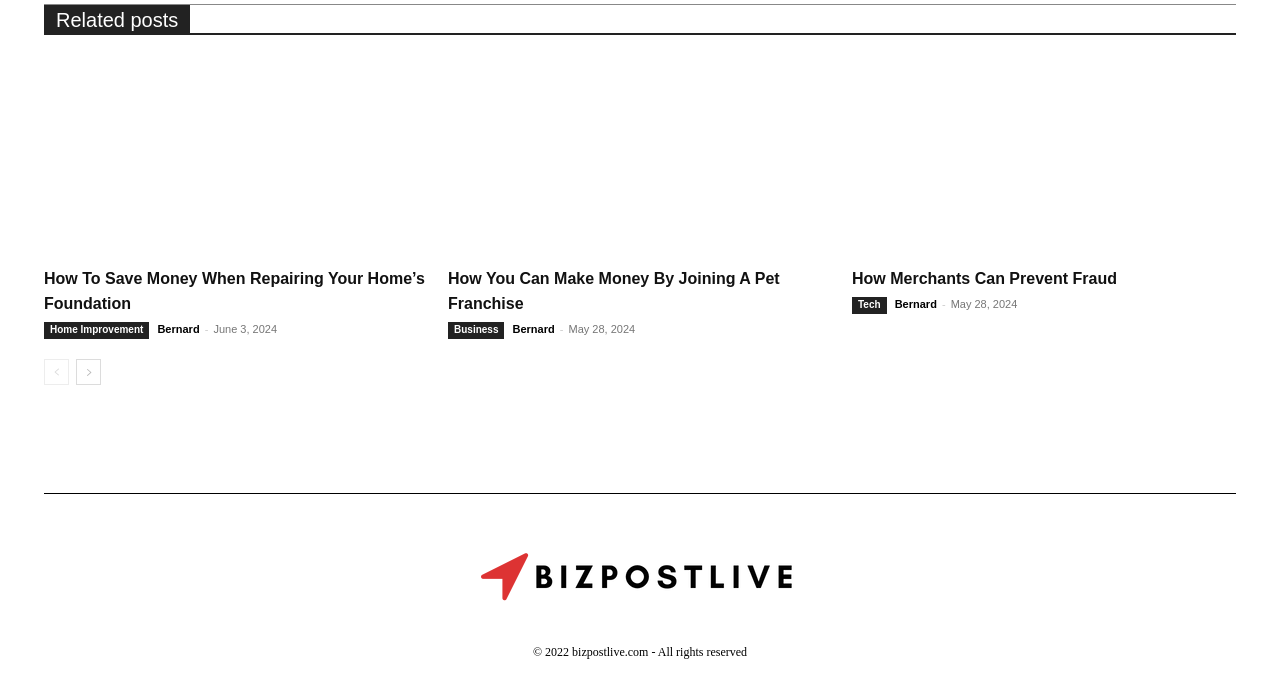Find the bounding box coordinates for the HTML element described in this sentence: "Home Improvement". Provide the coordinates as four float numbers between 0 and 1, in the format [left, top, right, bottom].

[0.034, 0.473, 0.117, 0.498]